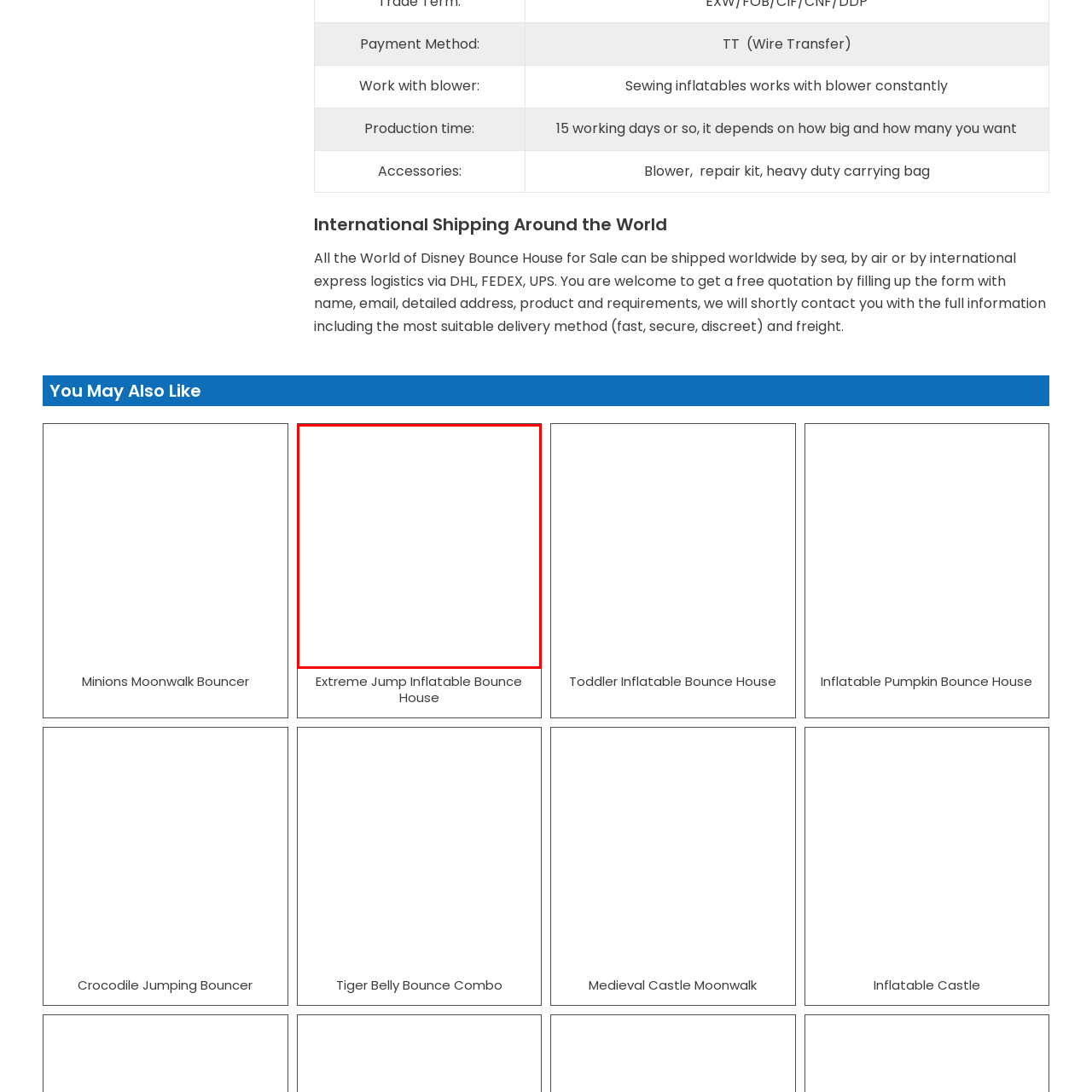Check the image marked by the red frame and reply to the question using one word or phrase:
What is a key feature of the Personal Inflatable Bounce House?

Safety features